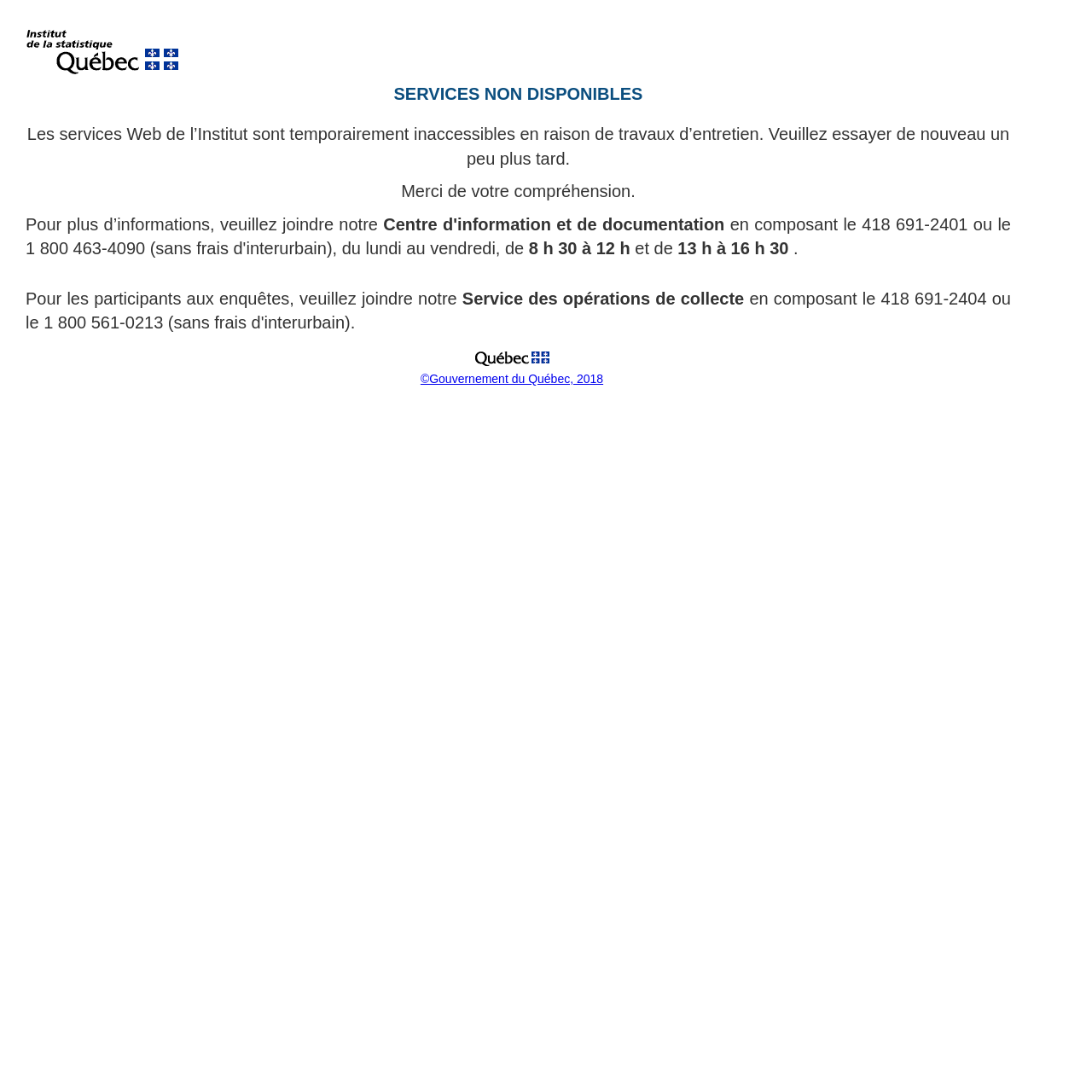What is the phone number for participants in surveys?
From the image, respond using a single word or phrase.

418 691-2404